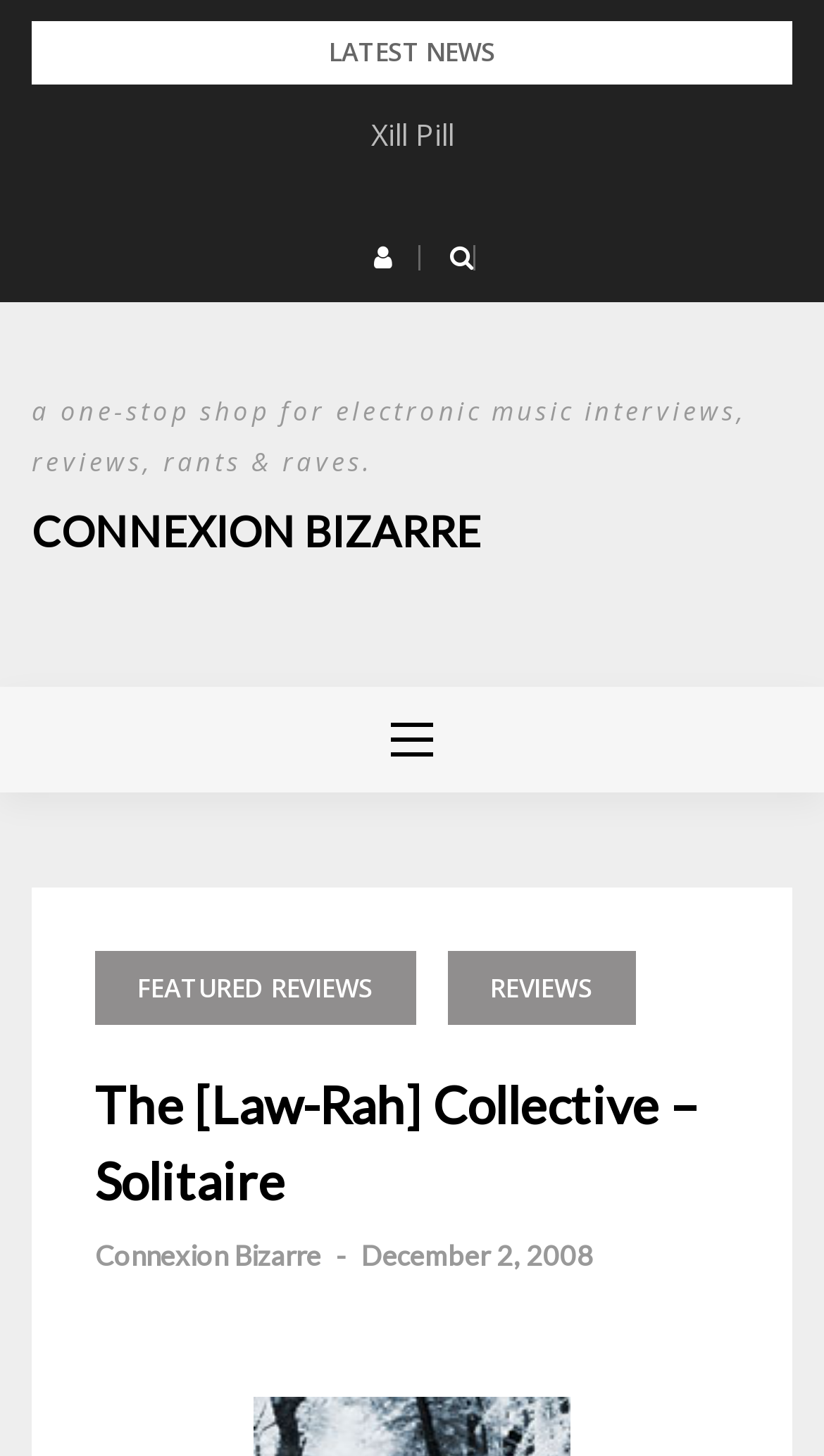Give a concise answer using only one word or phrase for this question:
What is the name of the link above the 'LATEST NEWS' header?

Xill Pill